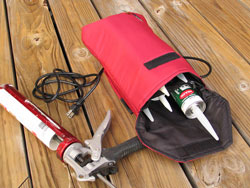What is the purpose of the heated element in the pouch?
Based on the image, give a concise answer in the form of a single word or short phrase.

to keep materials warm